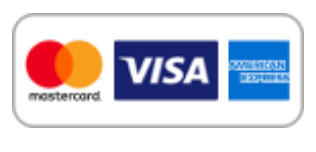What is the purpose of the credit card logos? Examine the screenshot and reply using just one word or a brief phrase.

To show payment options